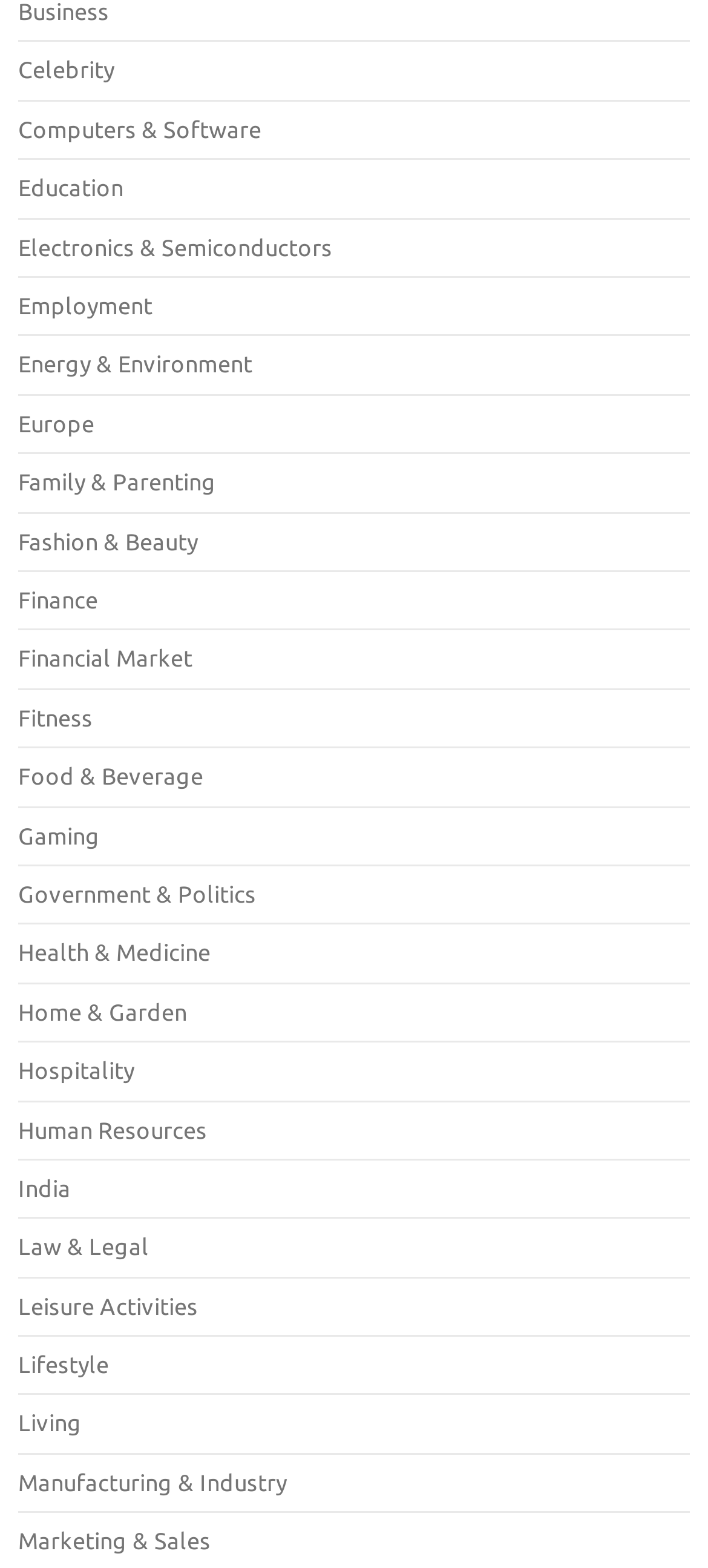From the element description Financial Market, predict the bounding box coordinates of the UI element. The coordinates must be specified in the format (top-left x, top-left y, bottom-right x, bottom-right y) and should be within the 0 to 1 range.

[0.026, 0.412, 0.272, 0.428]